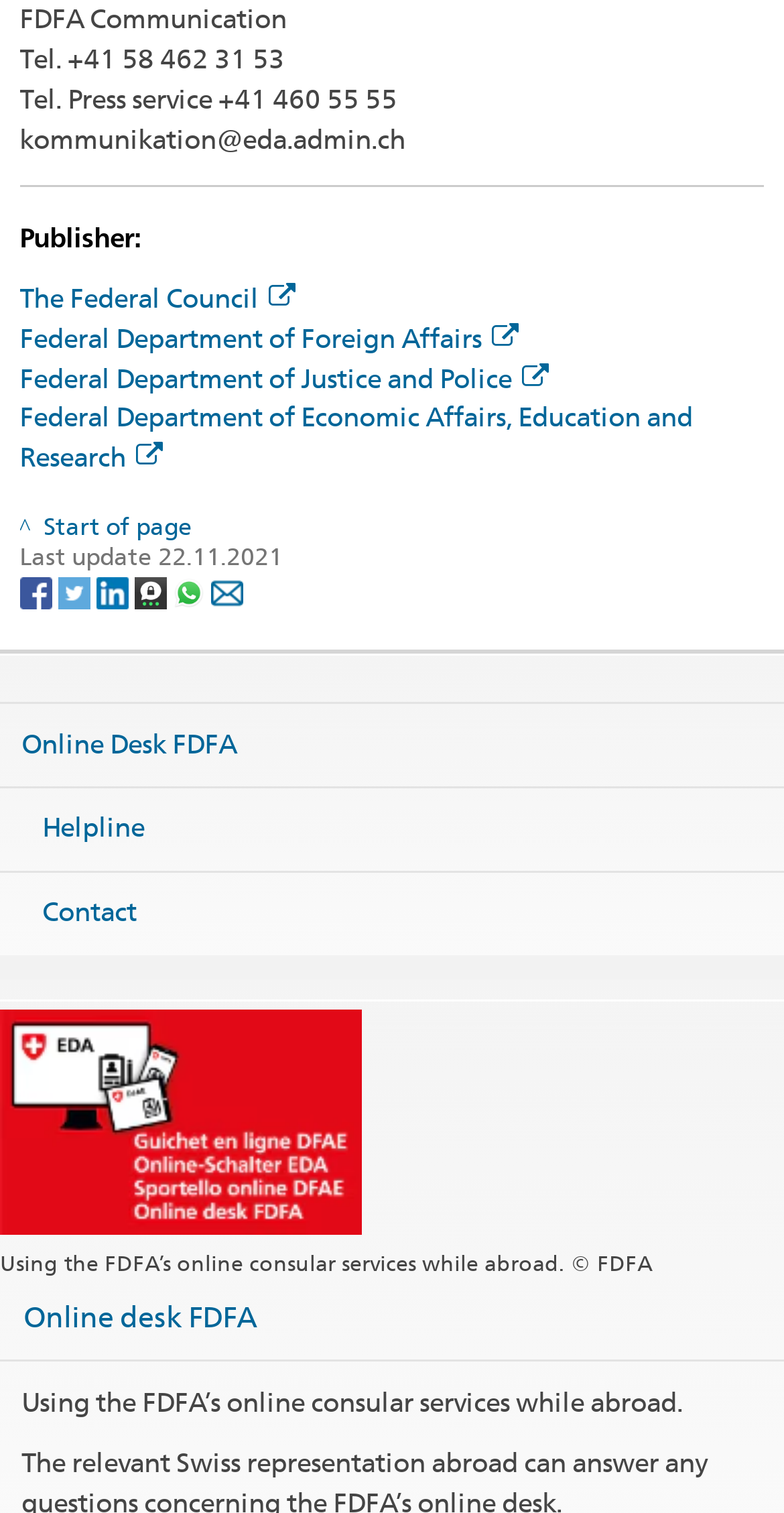Provide a one-word or brief phrase answer to the question:
What is the name of the online consular service provided by FDFA?

Online Desk FDFA